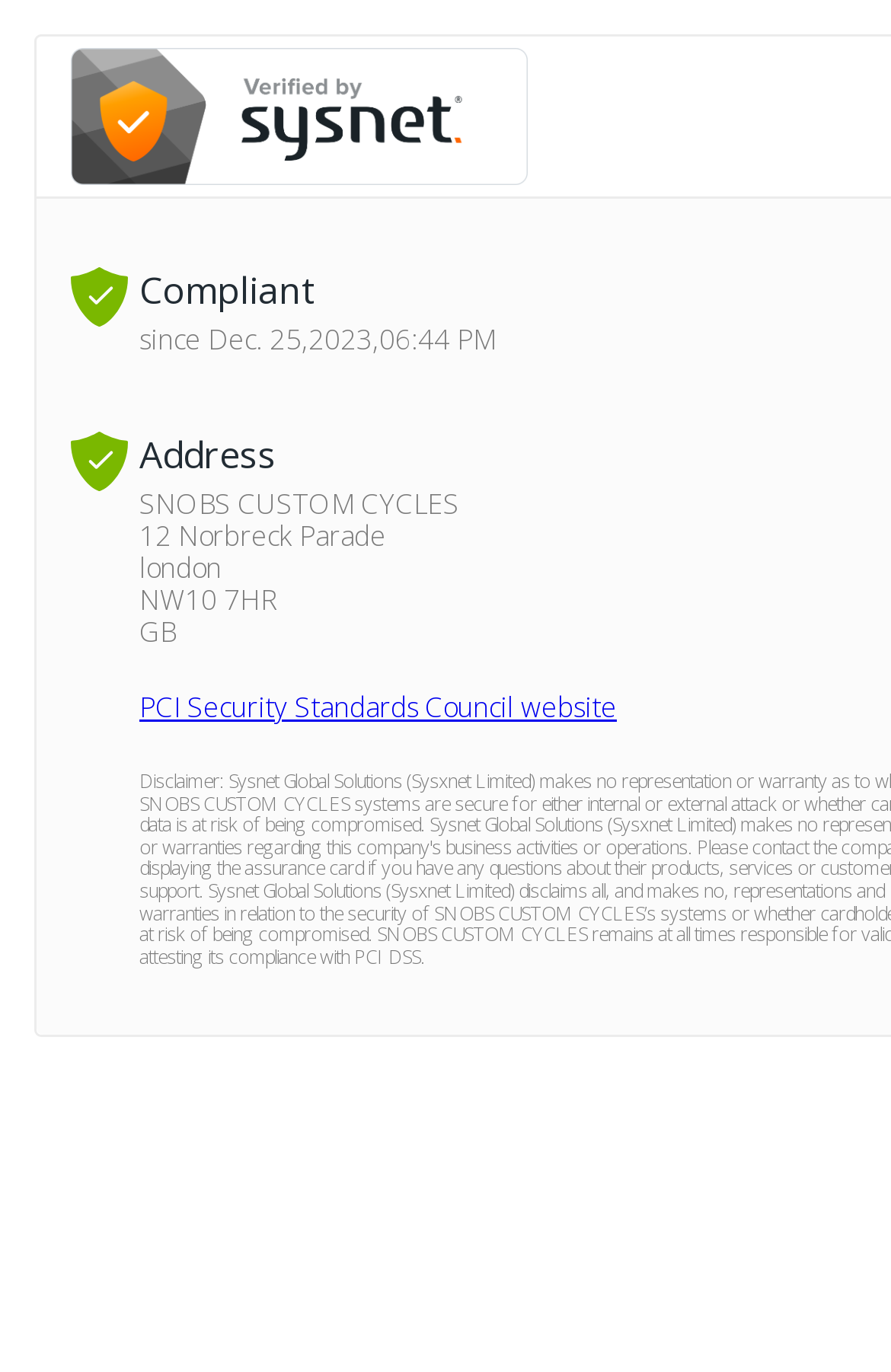Create a detailed narrative of the webpage’s visual and textual elements.

The webpage features a company logo at the top left corner, taking up about 55% of the width and 13% of the height of the page. Below the logo, there is an image with the text "Shield Copy 4" on it, which is about 6% of the width and 4% of the height of the page. 

To the right of the image, there is a section with several lines of text. The first line reads "Compliant" and is followed by a timestamp "since Dec. 25, 2023, 06:44 PM". Below this, there is a label "Address" and then the company's address is listed in several lines, including the company name "SNOBS CUSTOM CYCLES", street address "12 Norbreck Parade", city "London", postal code "NW10 7HR", and country "GB". 

Another image with the text "Shield Copy 4" is placed below the first one, with the same size and position relative to the logo. 

At the bottom of the address section, there is a link to the "PCI Security Standards Council website".